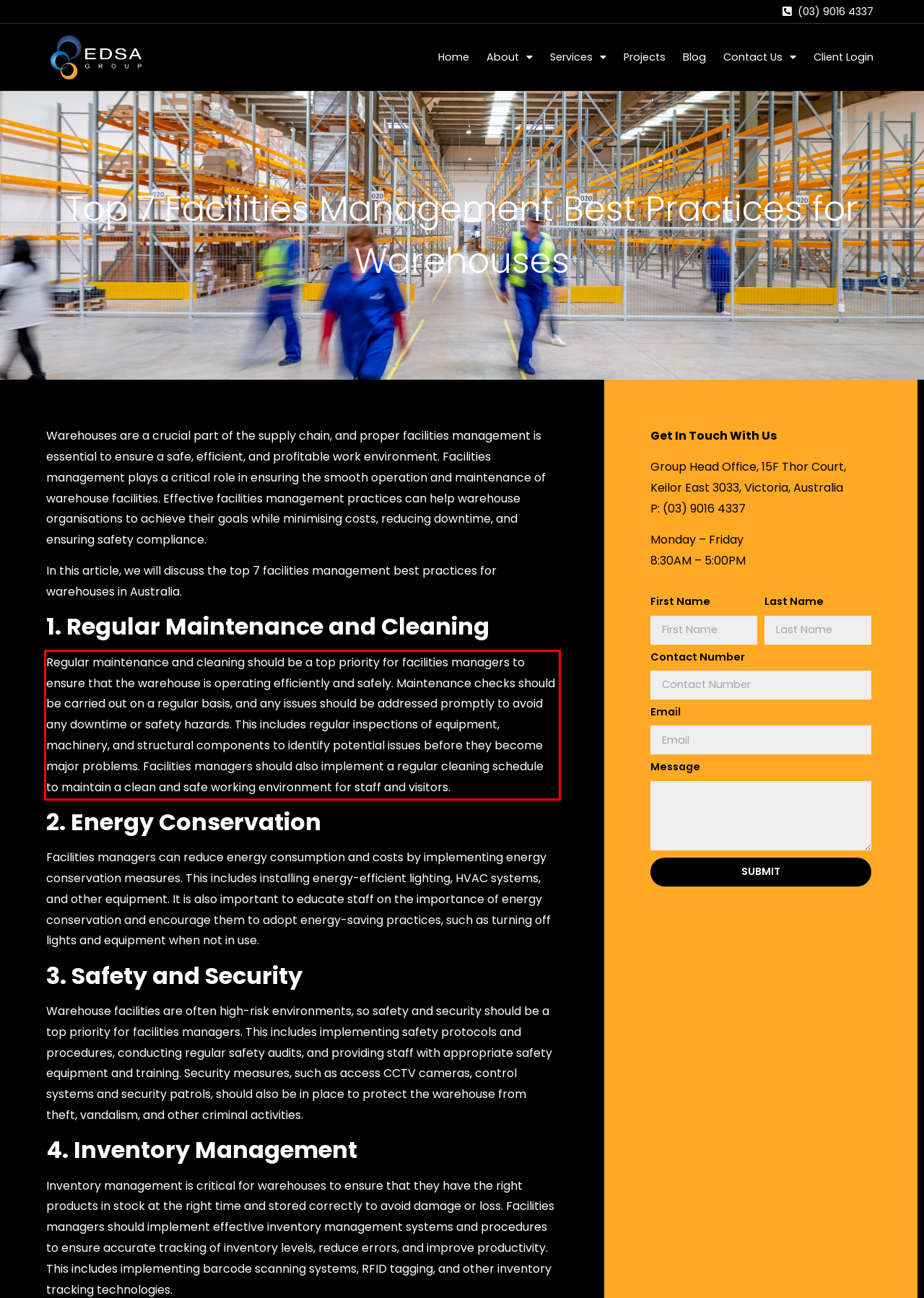Please identify and extract the text content from the UI element encased in a red bounding box on the provided webpage screenshot.

Regular maintenance and cleaning should be a top priority for facilities managers to ensure that the warehouse is operating efficiently and safely. Maintenance checks should be carried out on a regular basis, and any issues should be addressed promptly to avoid any downtime or safety hazards. This includes regular inspections of equipment, machinery, and structural components to identify potential issues before they become major problems. Facilities managers should also implement a regular cleaning schedule to maintain a clean and safe working environment for staff and visitors.